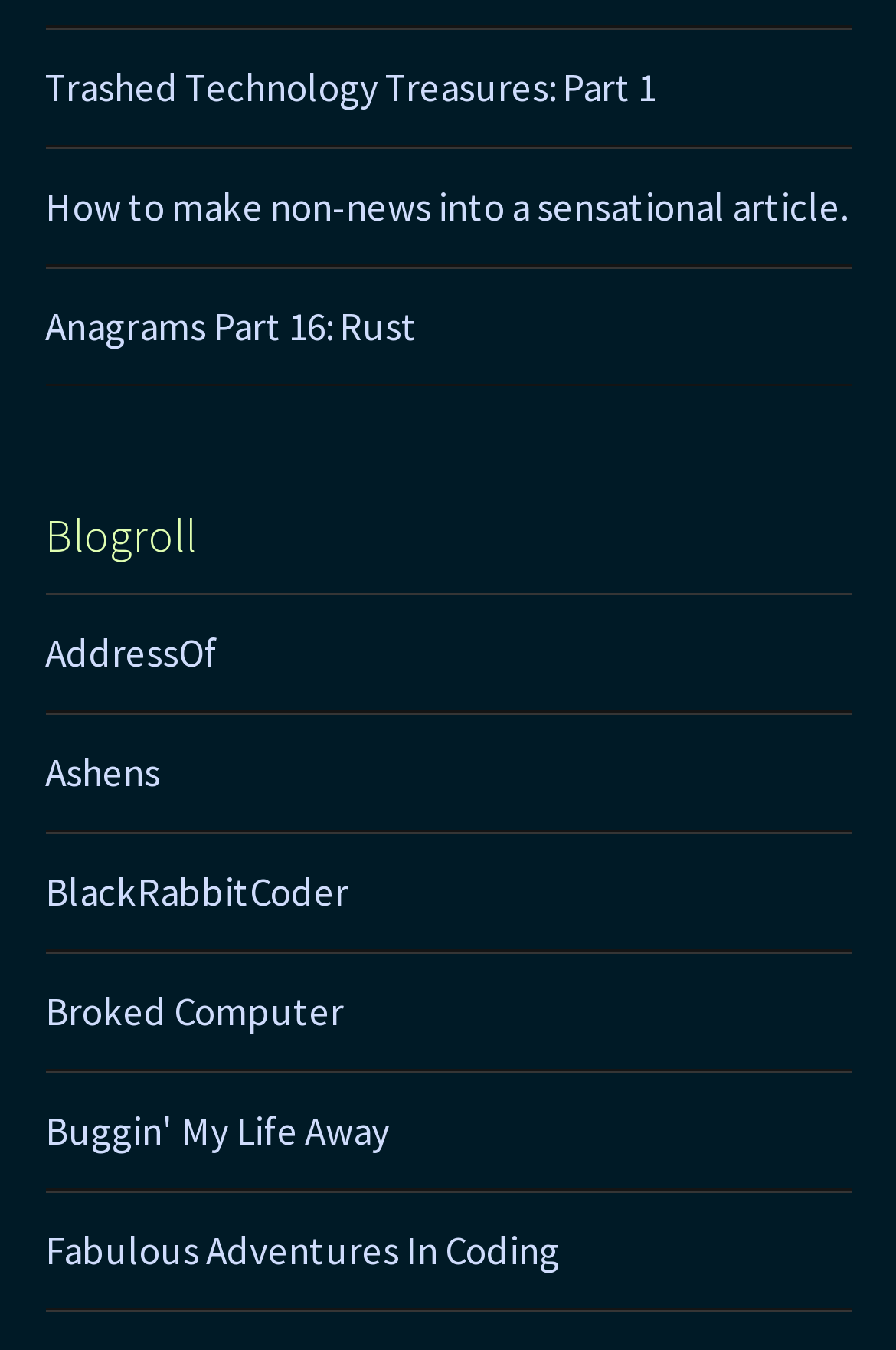Identify the bounding box coordinates of the element to click to follow this instruction: 'check Mami Water'. Ensure the coordinates are four float values between 0 and 1, provided as [left, top, right, bottom].

None